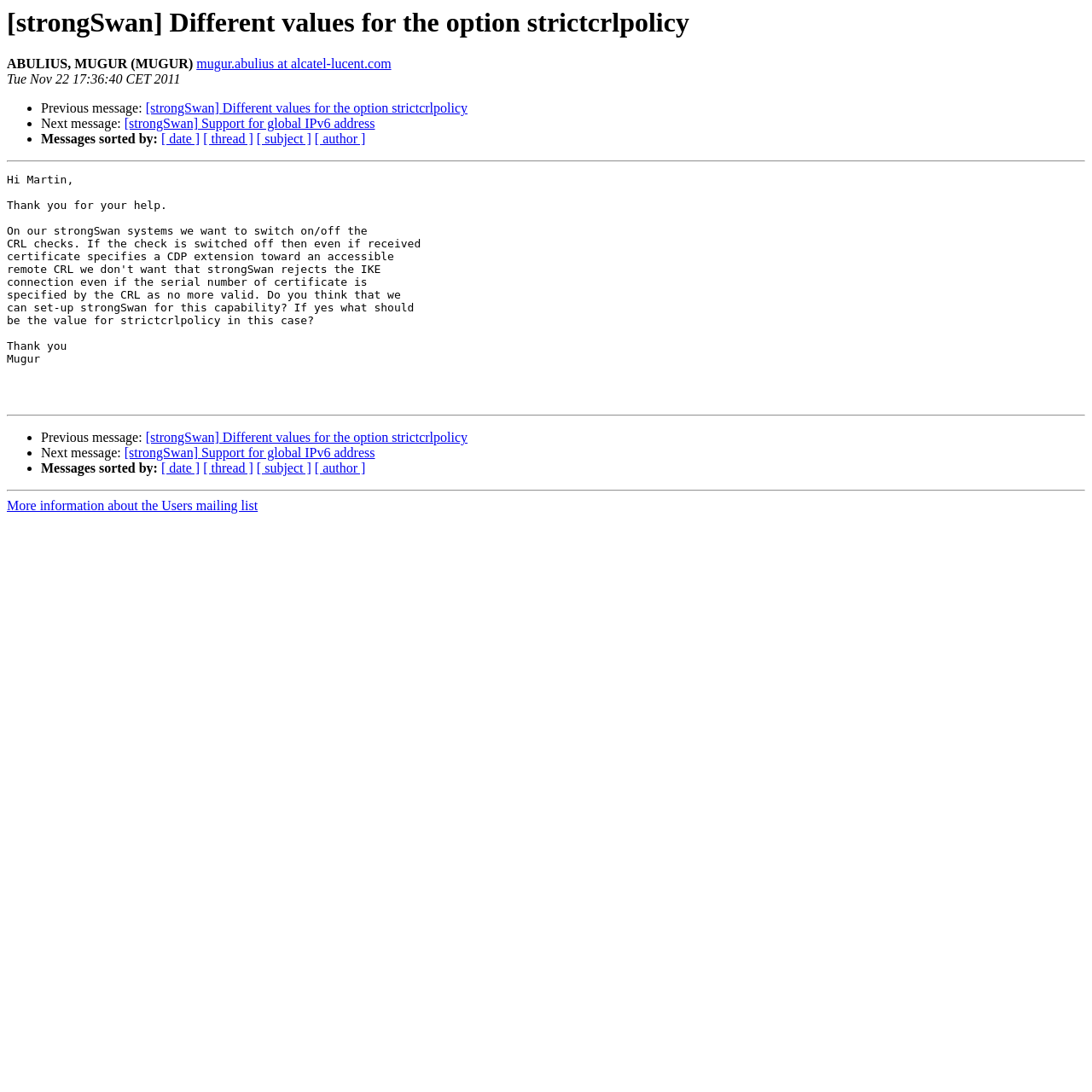What is the main title displayed on this webpage?

[strongSwan] Different values for the option strictcrlpolicy